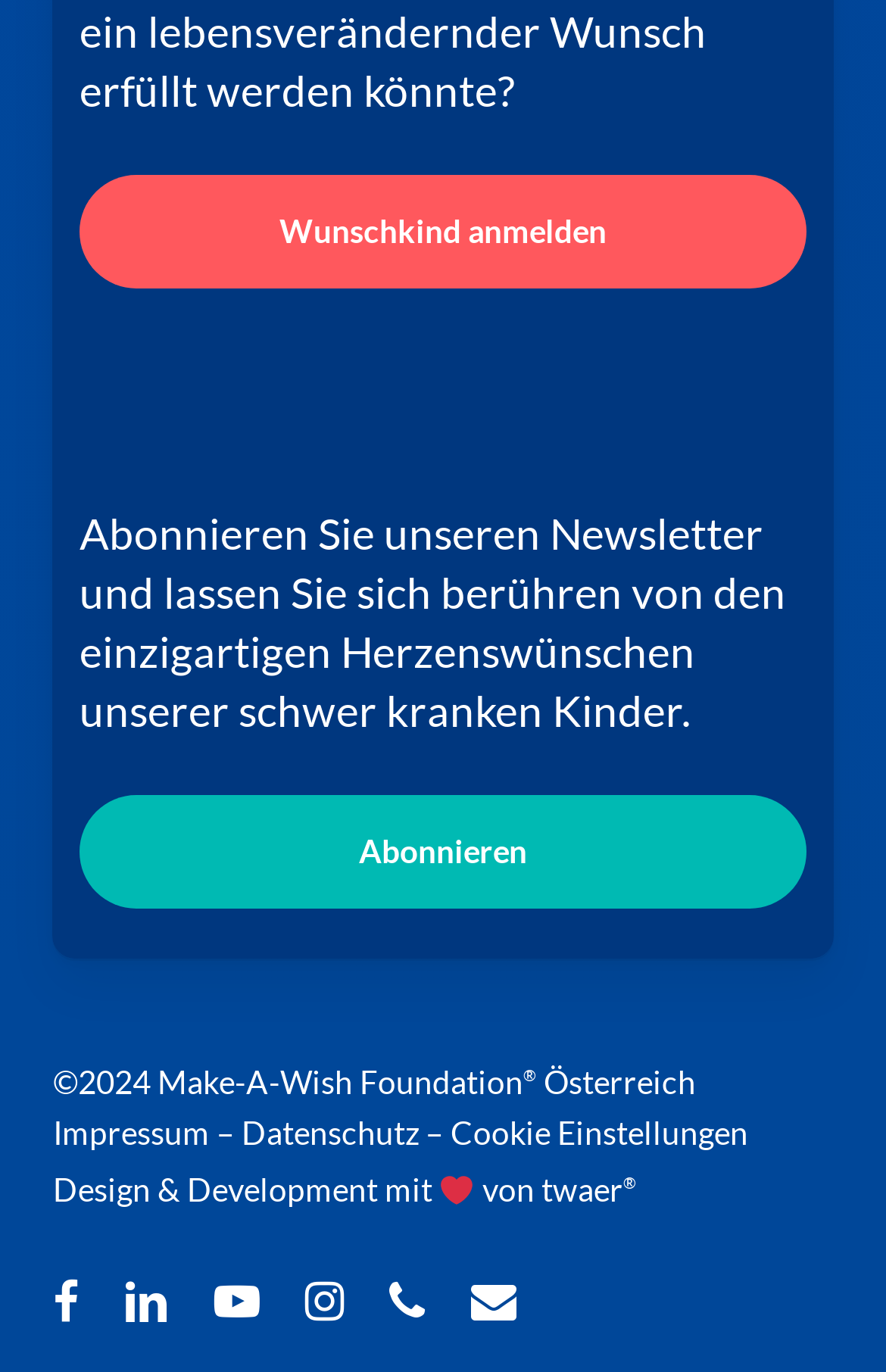Please locate the bounding box coordinates of the element that should be clicked to achieve the given instruction: "Check the data protection".

[0.273, 0.809, 0.473, 0.837]